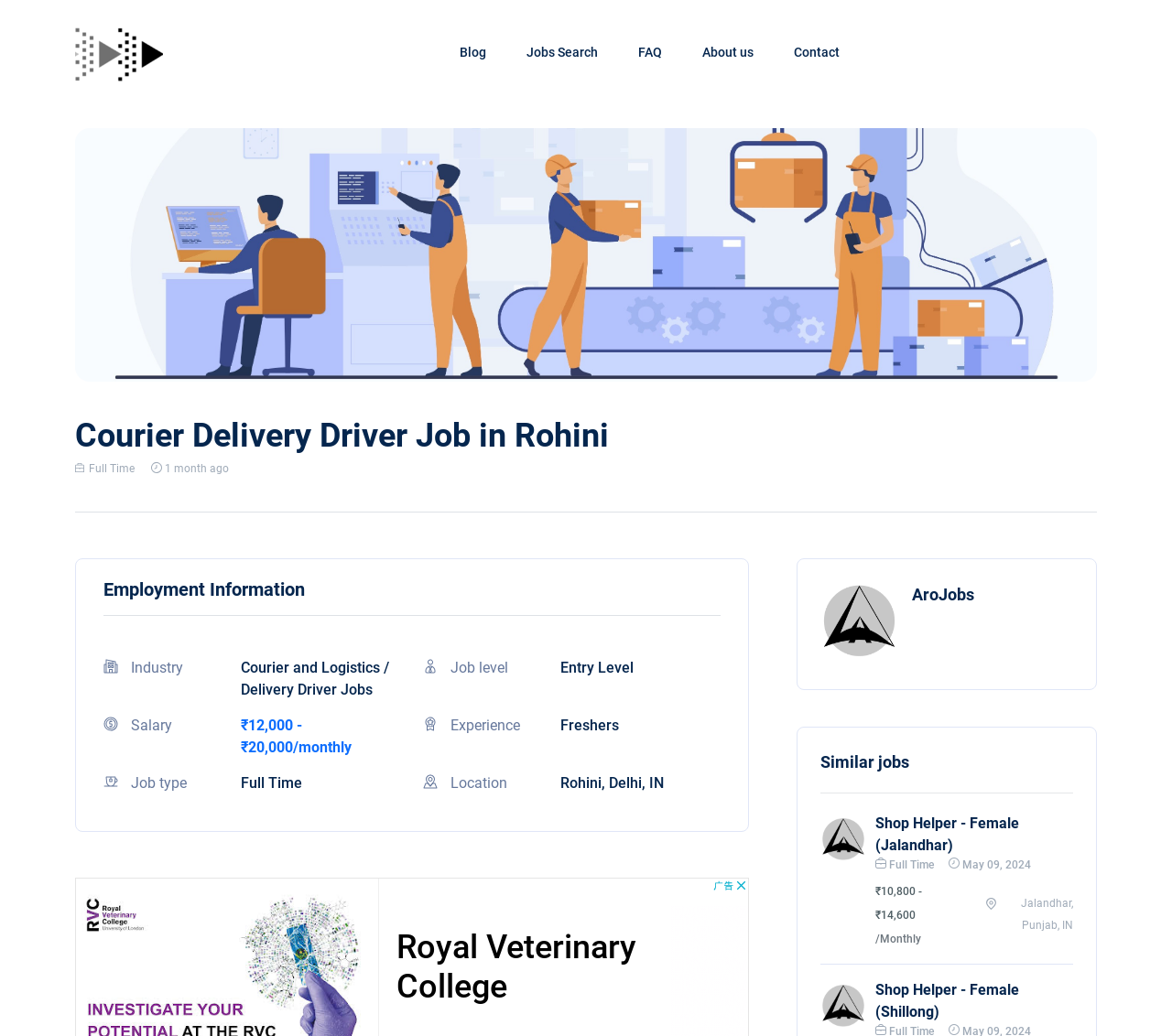Determine the bounding box coordinates for the region that must be clicked to execute the following instruction: "View the FAQ page".

[0.545, 0.042, 0.565, 0.058]